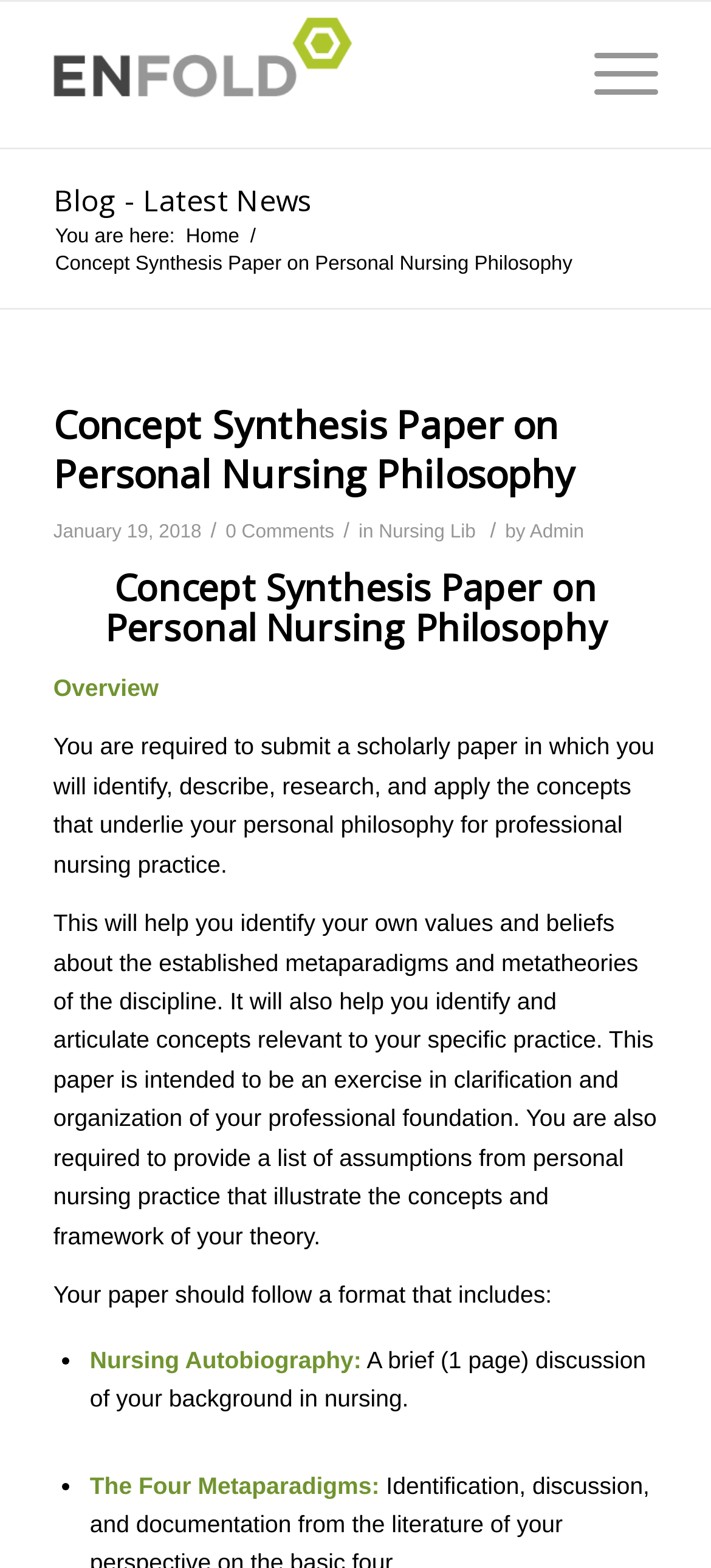Show the bounding box coordinates for the HTML element described as: "MENU".

None